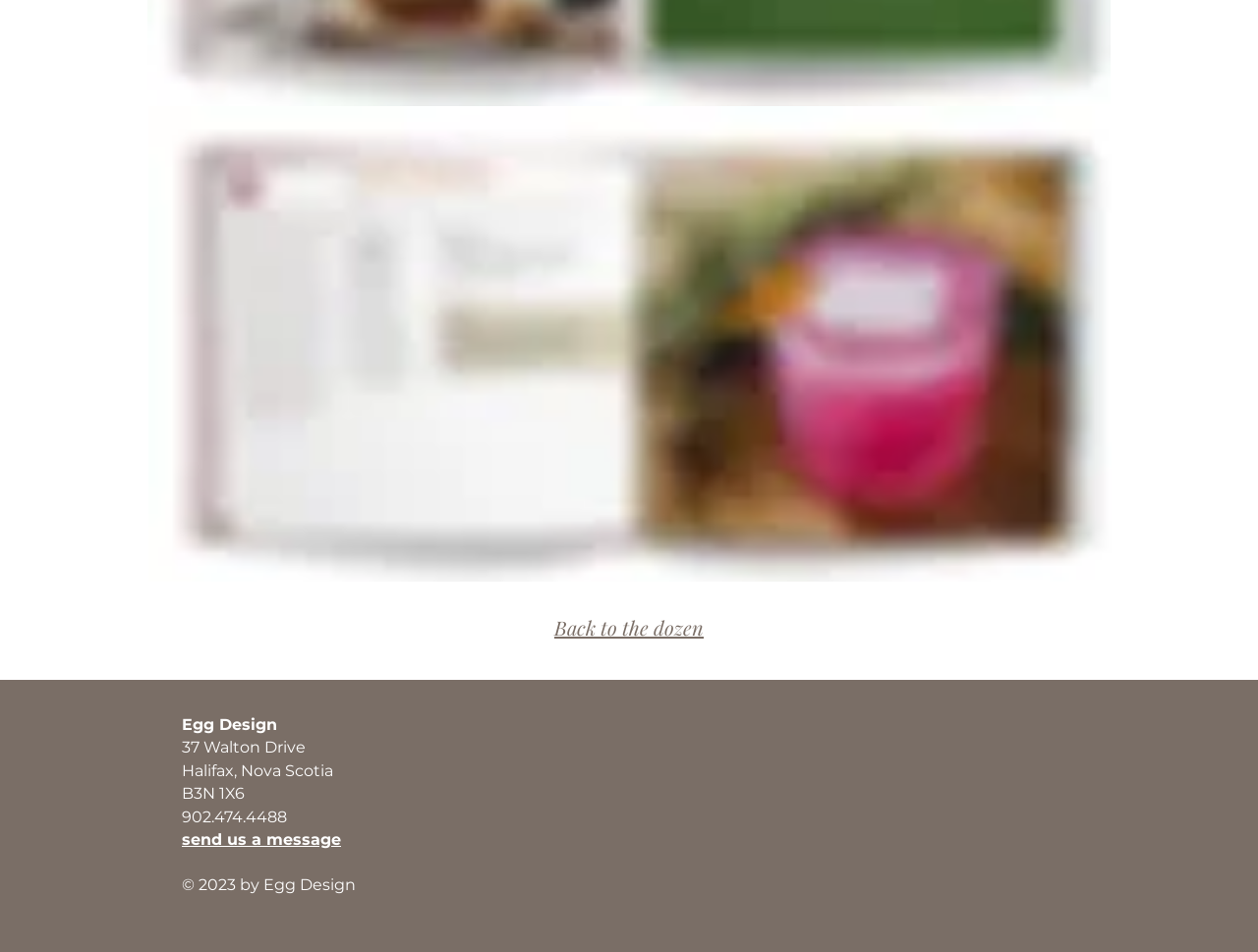What is the copyright year of the website?
Using the image, answer in one word or phrase.

2023